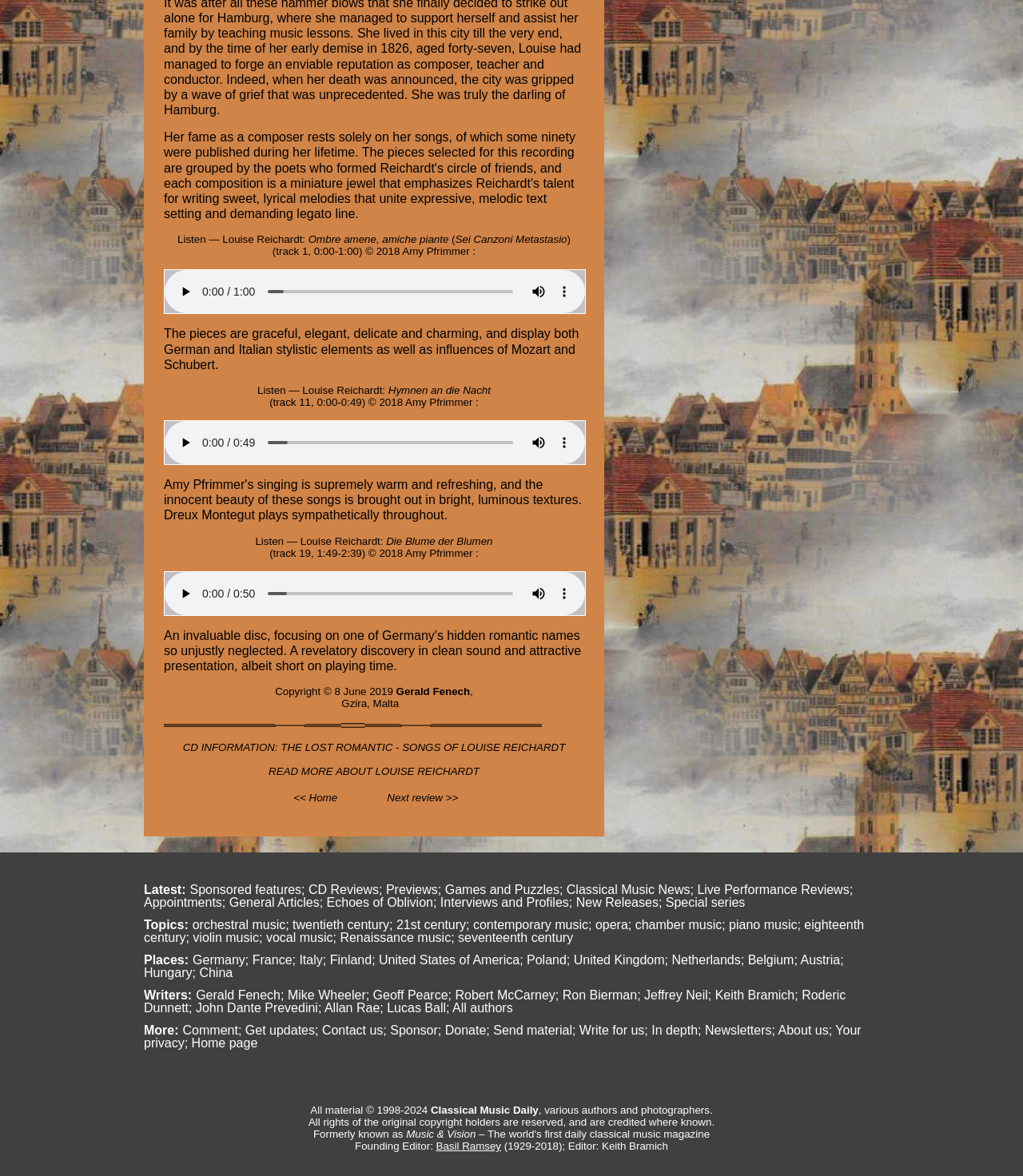Locate the bounding box of the UI element defined by this description: "Basil Ramsey". The coordinates should be given as four float numbers between 0 and 1, formatted as [left, top, right, bottom].

[0.426, 0.969, 0.49, 0.98]